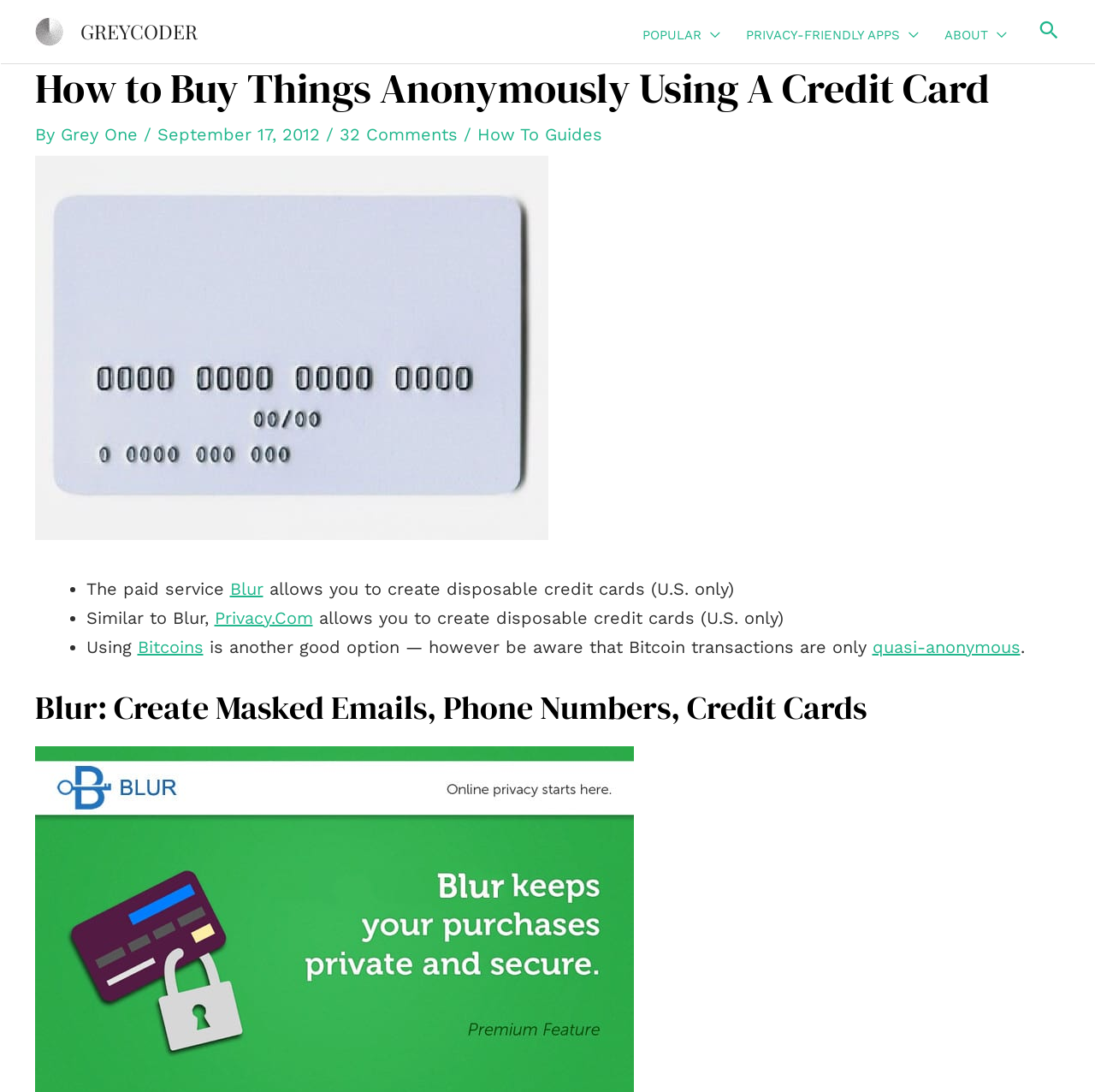Provide the bounding box coordinates of the HTML element this sentence describes: "Reply".

[0.926, 0.172, 0.968, 0.191]